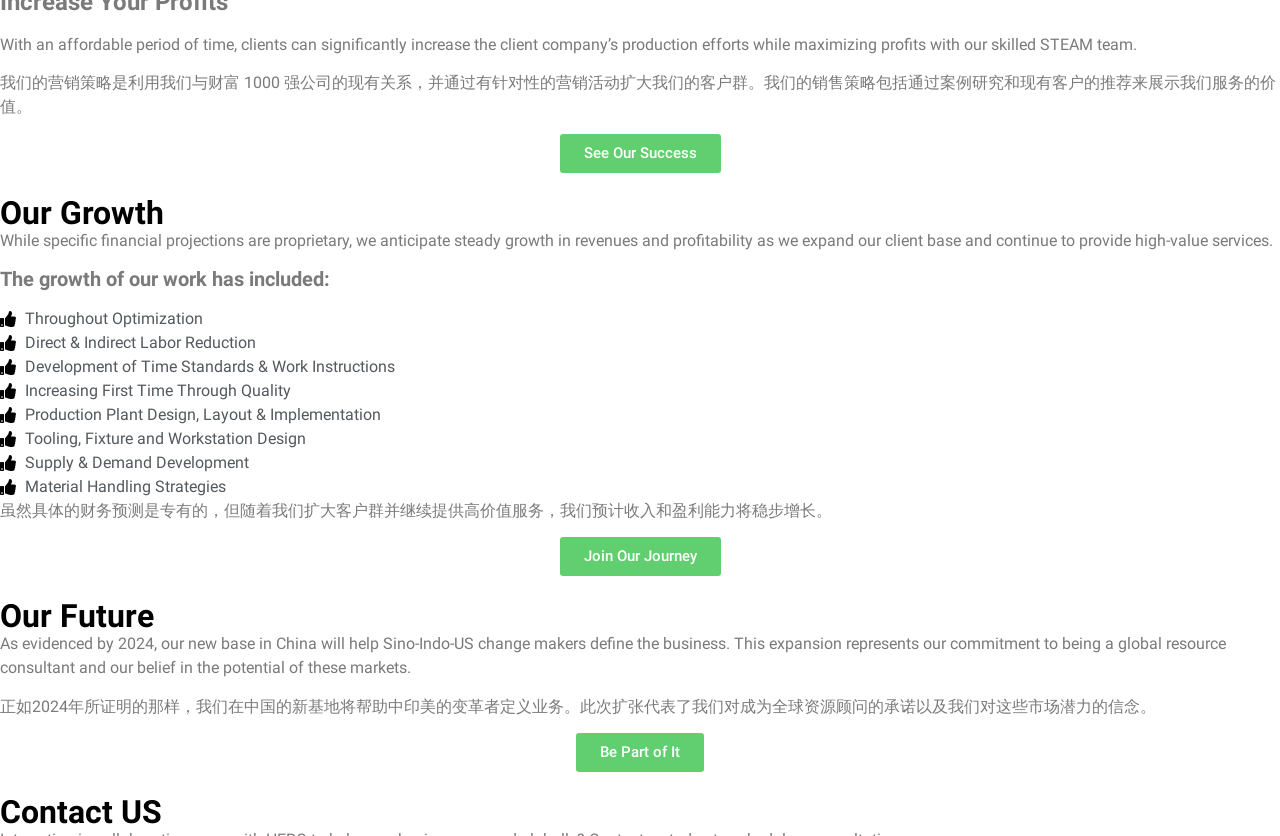Find the bounding box of the element with the following description: "Be Part of It". The coordinates must be four float numbers between 0 and 1, formatted as [left, top, right, bottom].

[0.45, 0.877, 0.55, 0.924]